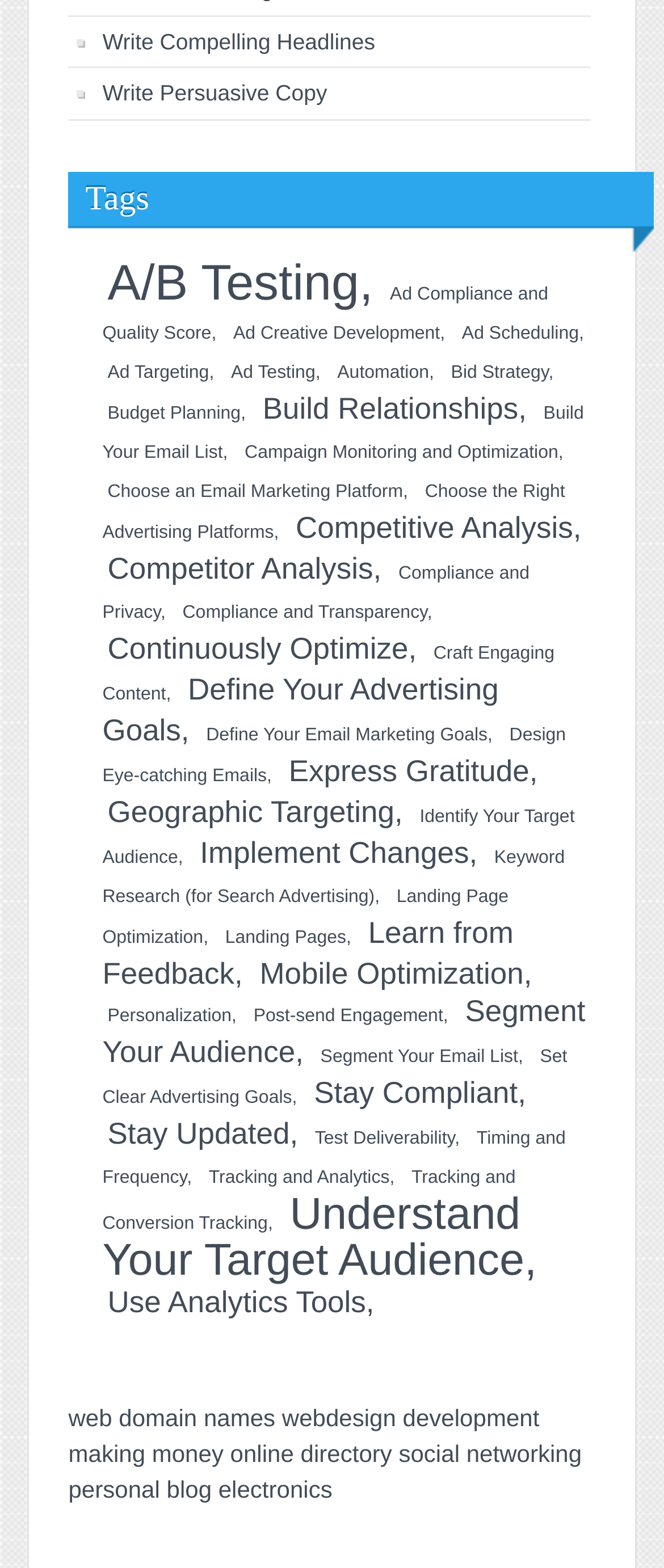Locate the bounding box coordinates of the item that should be clicked to fulfill the instruction: "Explore 'A/B Testing'".

[0.154, 0.16, 0.57, 0.202]